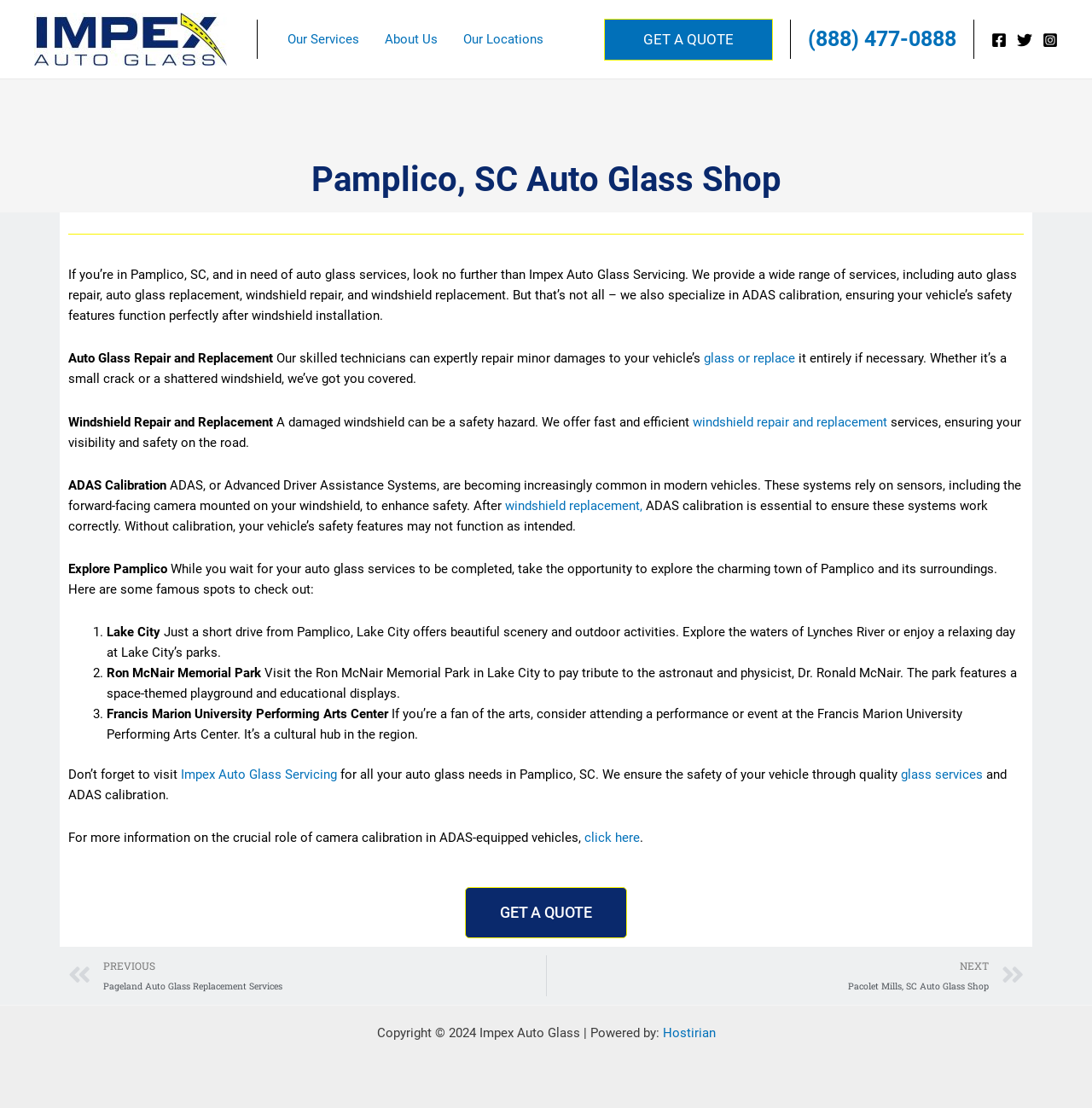Please determine the bounding box coordinates for the element with the description: "glass or replace".

[0.645, 0.317, 0.728, 0.33]